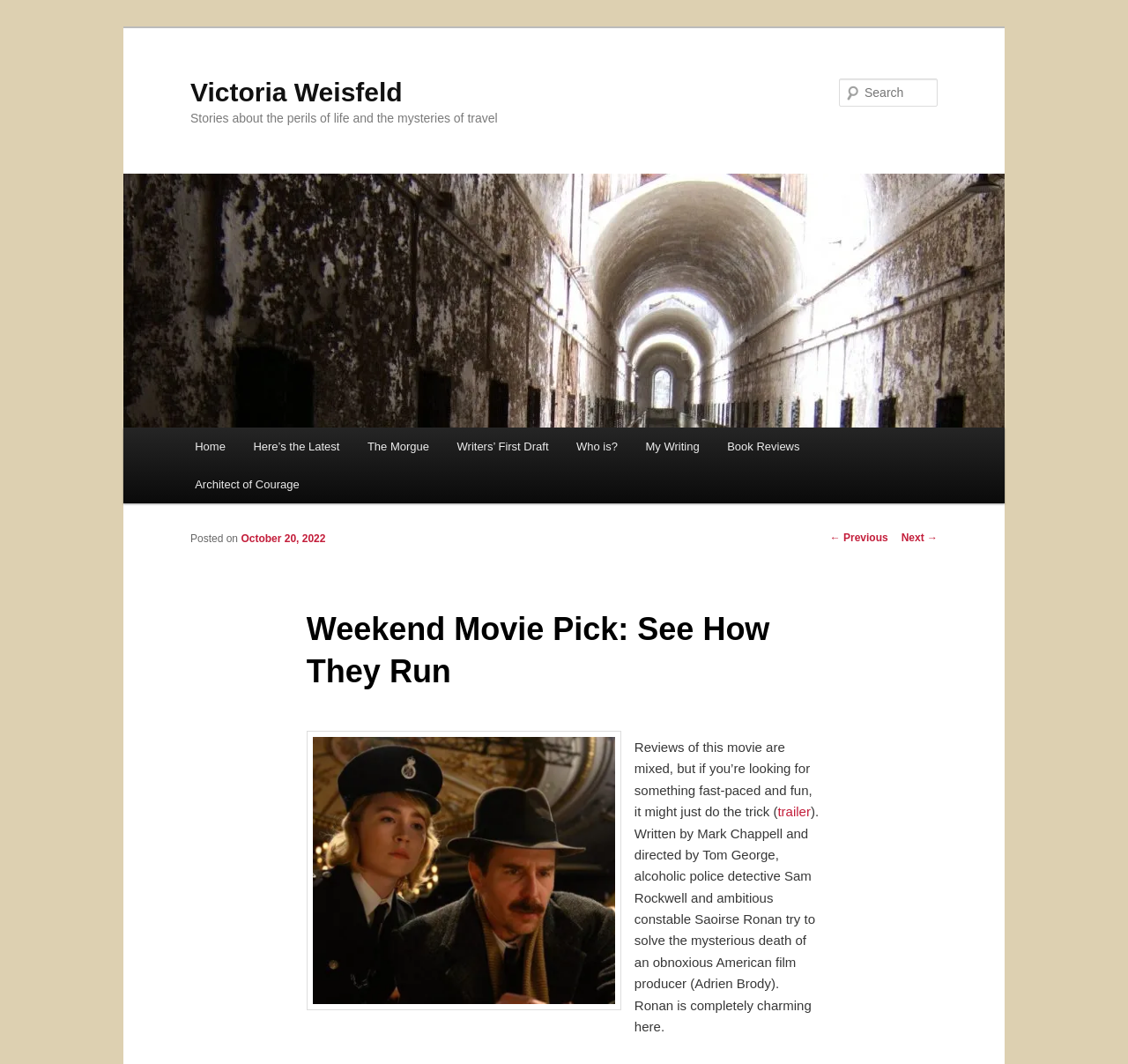Locate the bounding box coordinates of the area you need to click to fulfill this instruction: 'Search for something'. The coordinates must be in the form of four float numbers ranging from 0 to 1: [left, top, right, bottom].

[0.744, 0.074, 0.831, 0.1]